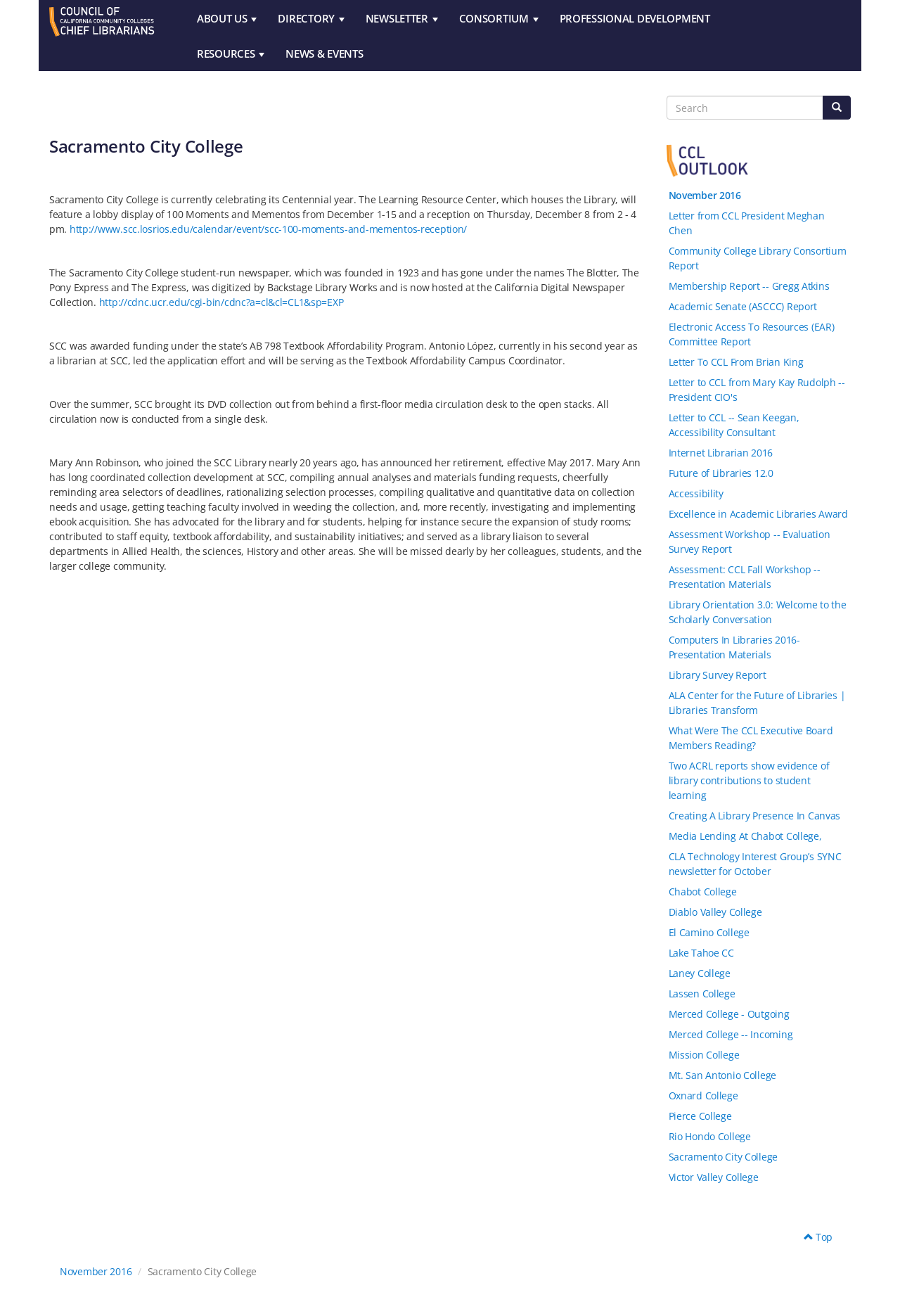How many links are there in the right sidebar? Analyze the screenshot and reply with just one word or a short phrase.

31